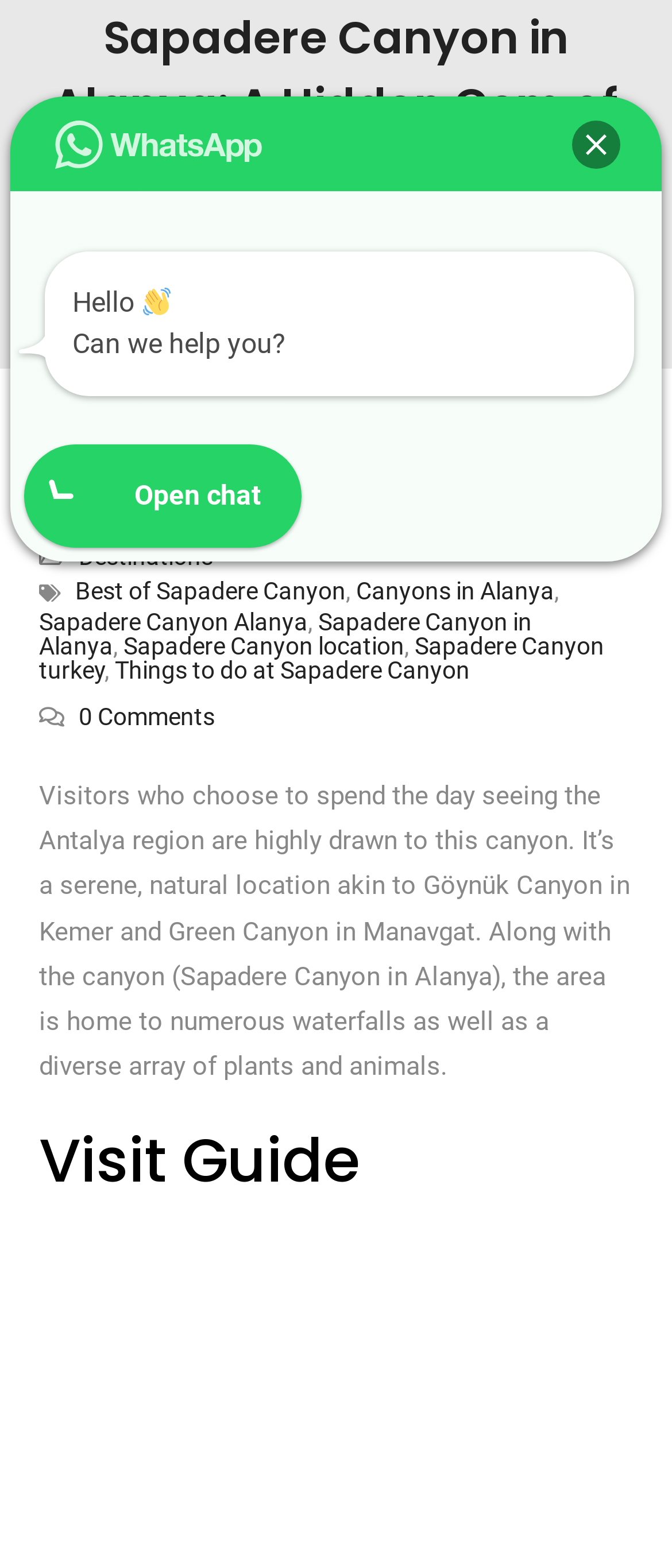Please determine the bounding box coordinates, formatted as (top-left x, top-left y, bottom-right x, bottom-right y), with all values as floating point numbers between 0 and 1. Identify the bounding box of the region described as: Home

[0.272, 0.136, 0.377, 0.156]